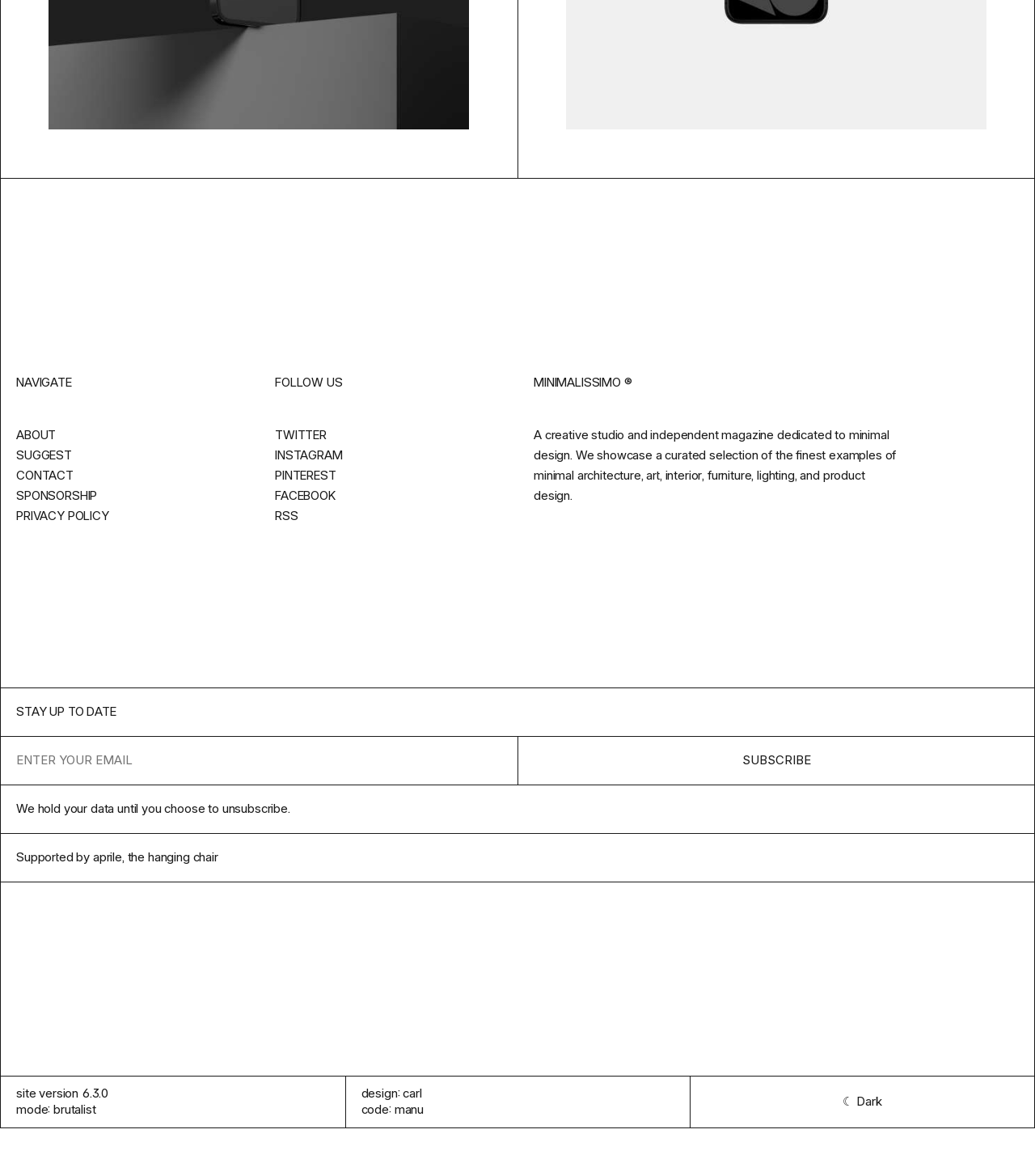What is the name of the creative studio?
Refer to the screenshot and answer in one word or phrase.

MINIMALISSIMO